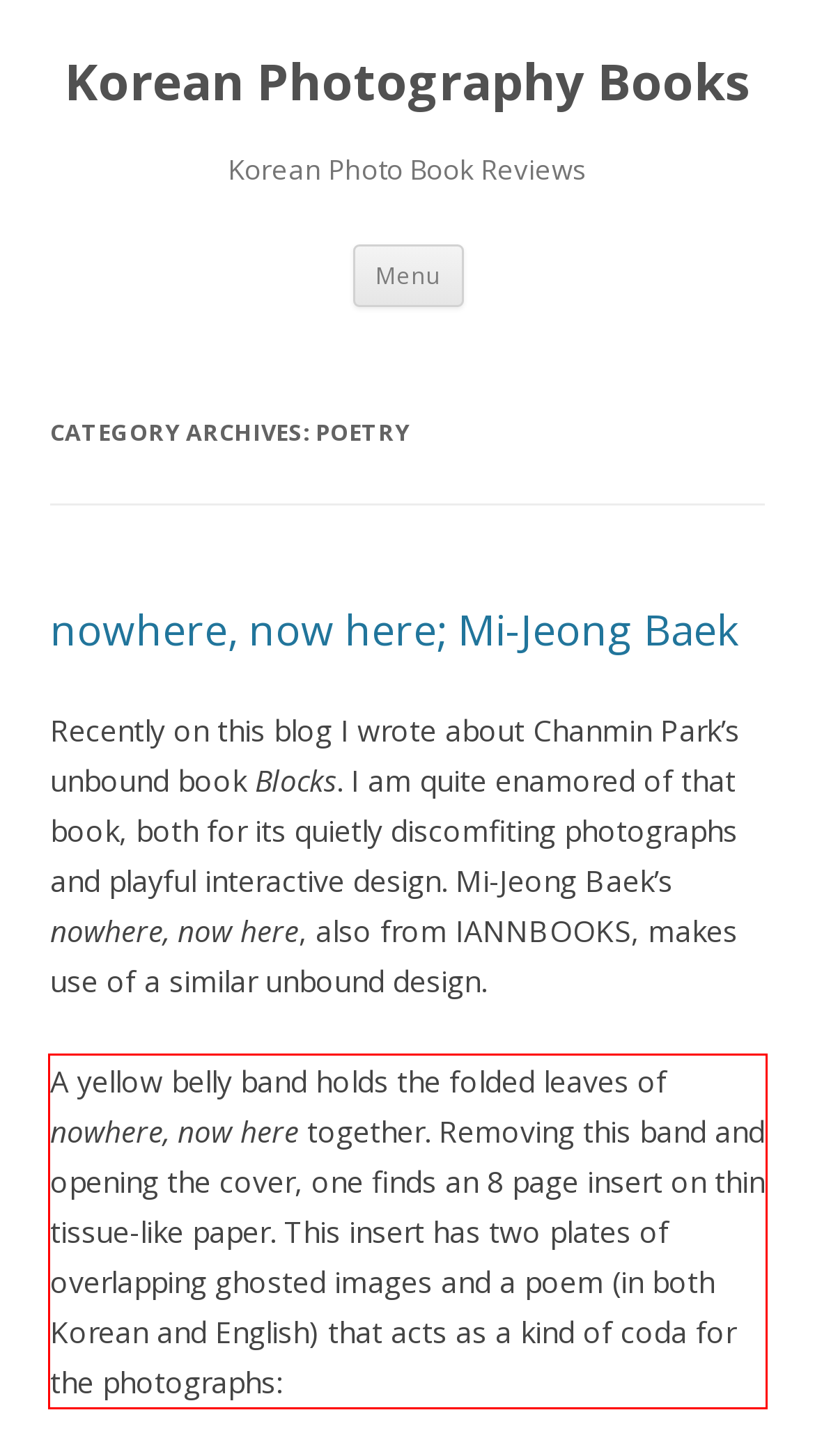Given a webpage screenshot, identify the text inside the red bounding box using OCR and extract it.

A yellow belly band holds the folded leaves of nowhere, now here together. Removing this band and opening the cover, one finds an 8 page insert on thin tissue-like paper. This insert has two plates of overlapping ghosted images and a poem (in both Korean and English) that acts as a kind of coda for the photographs: